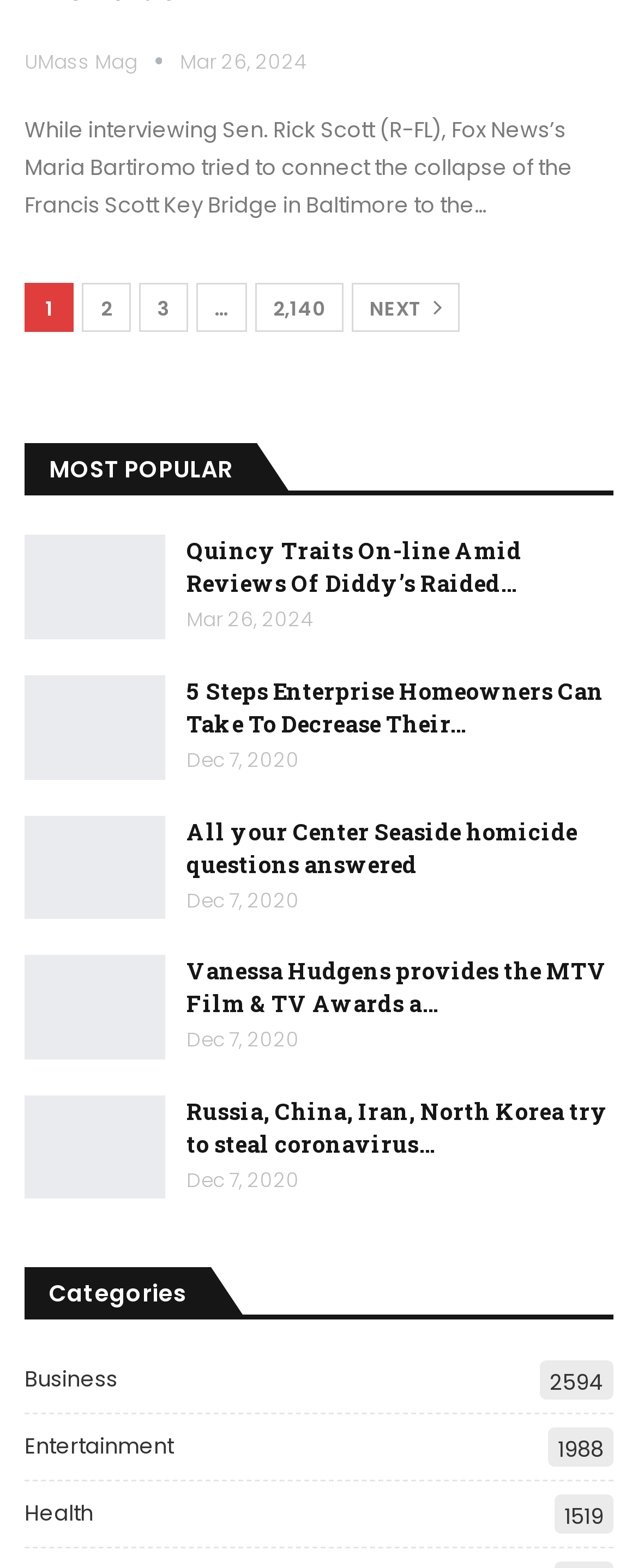What is the date of the first news article?
Please interpret the details in the image and answer the question thoroughly.

I found the date by looking at the time element with the text 'Mar 26, 2024' which is a child of the link element with the text 'UMass Mag'.